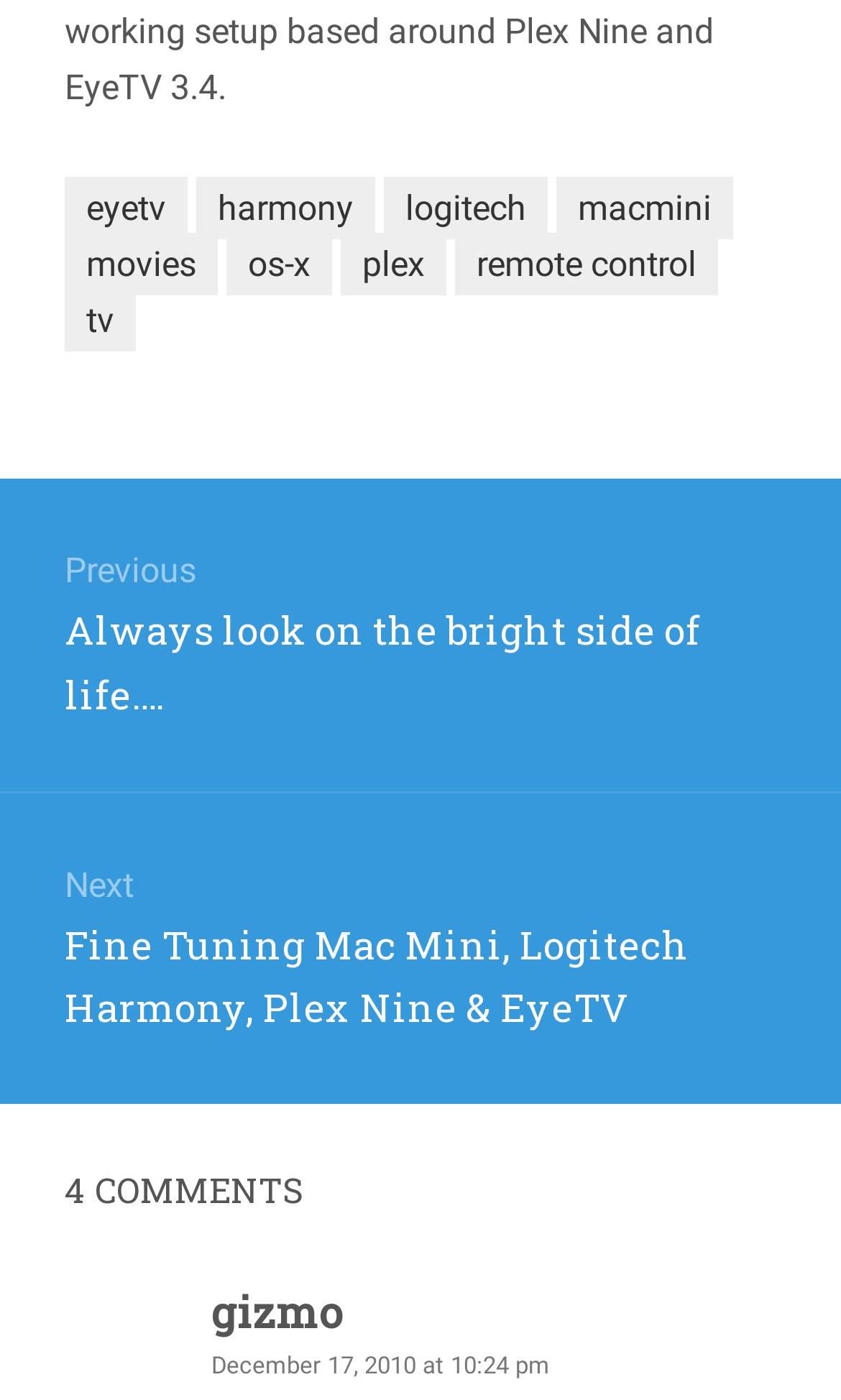Can you pinpoint the bounding box coordinates for the clickable element required for this instruction: "view the comments"? The coordinates should be four float numbers between 0 and 1, i.e., [left, top, right, bottom].

[0.077, 0.835, 0.923, 0.866]